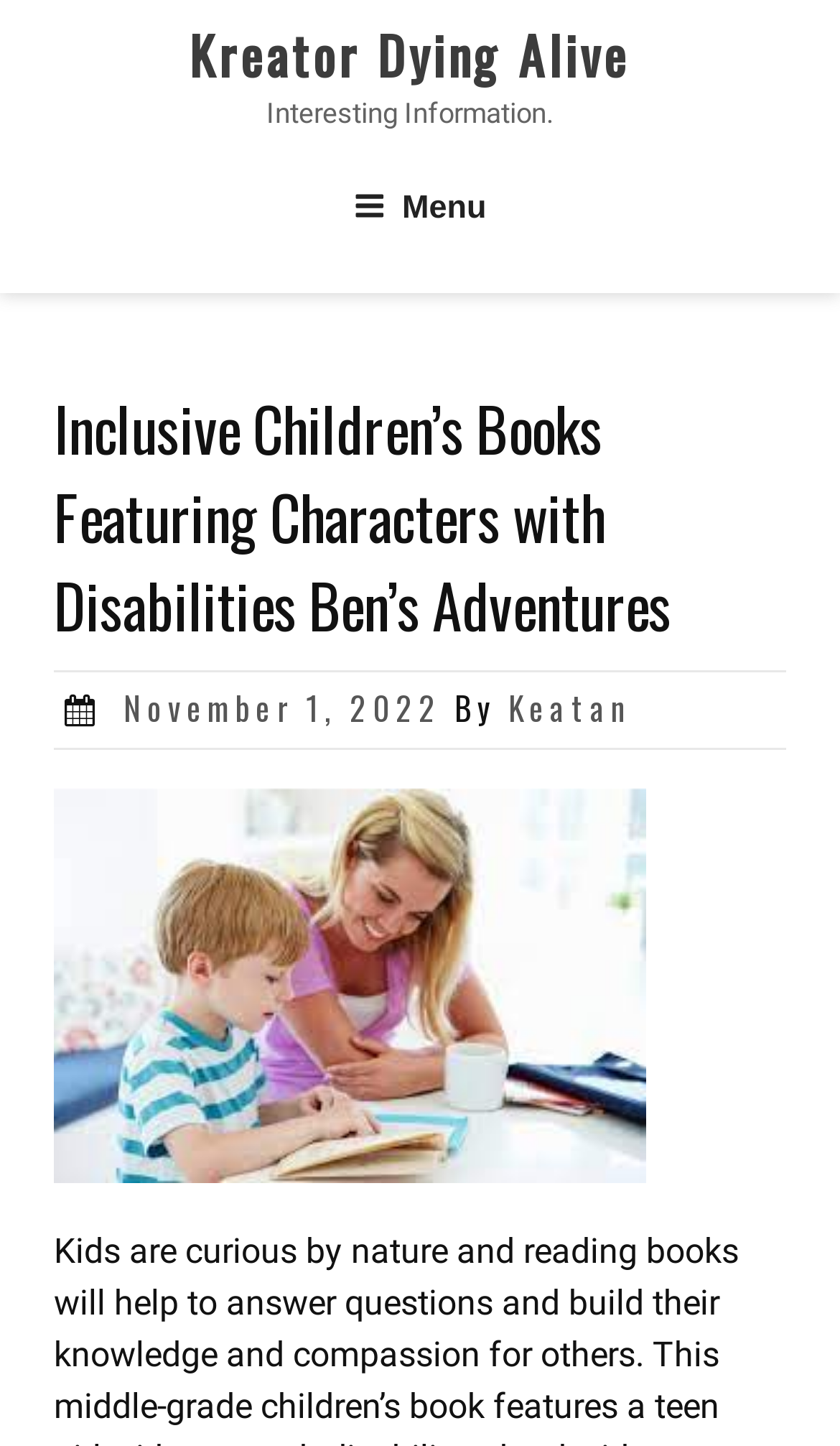Given the webpage screenshot and the description, determine the bounding box coordinates (top-left x, top-left y, bottom-right x, bottom-right y) that define the location of the UI element matching this description: Keatan

[0.605, 0.472, 0.752, 0.505]